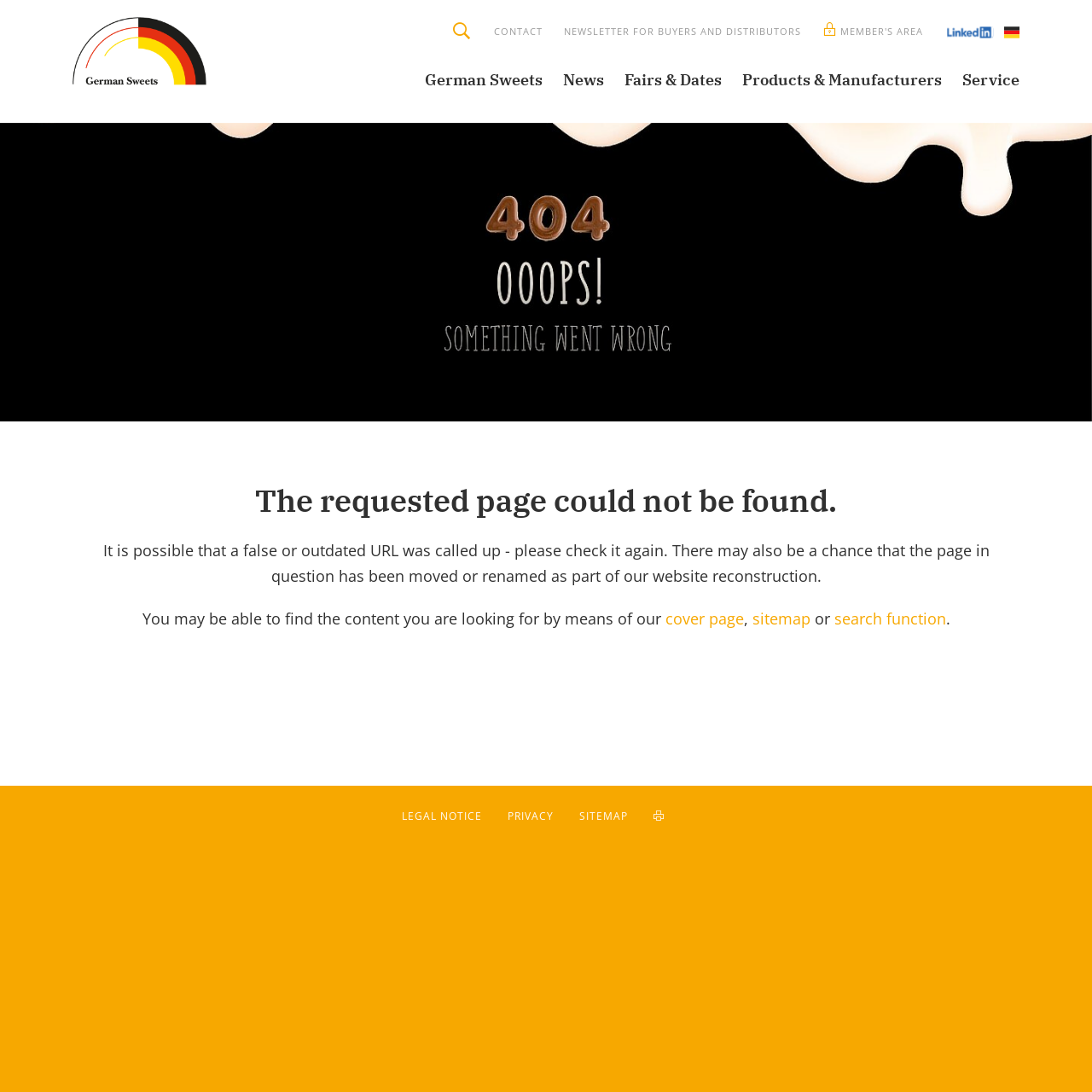Kindly determine the bounding box coordinates for the area that needs to be clicked to execute this instruction: "check NEWSLETTER FOR BUYERS AND DISTRIBUTORS".

[0.516, 0.023, 0.734, 0.034]